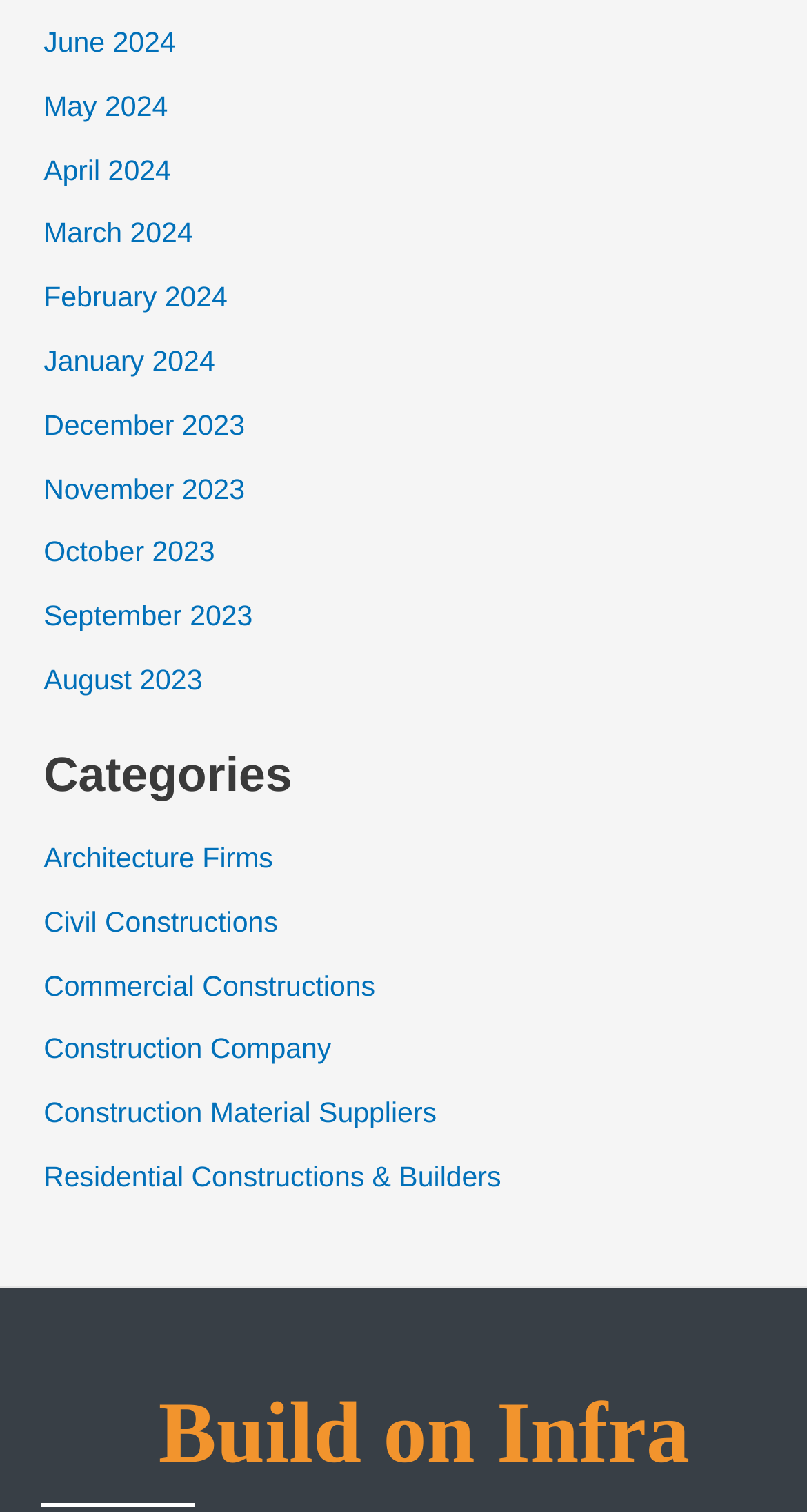Locate the UI element described by August 2023 and provide its bounding box coordinates. Use the format (top-left x, top-left y, bottom-right x, bottom-right y) with all values as floating point numbers between 0 and 1.

[0.054, 0.439, 0.251, 0.46]